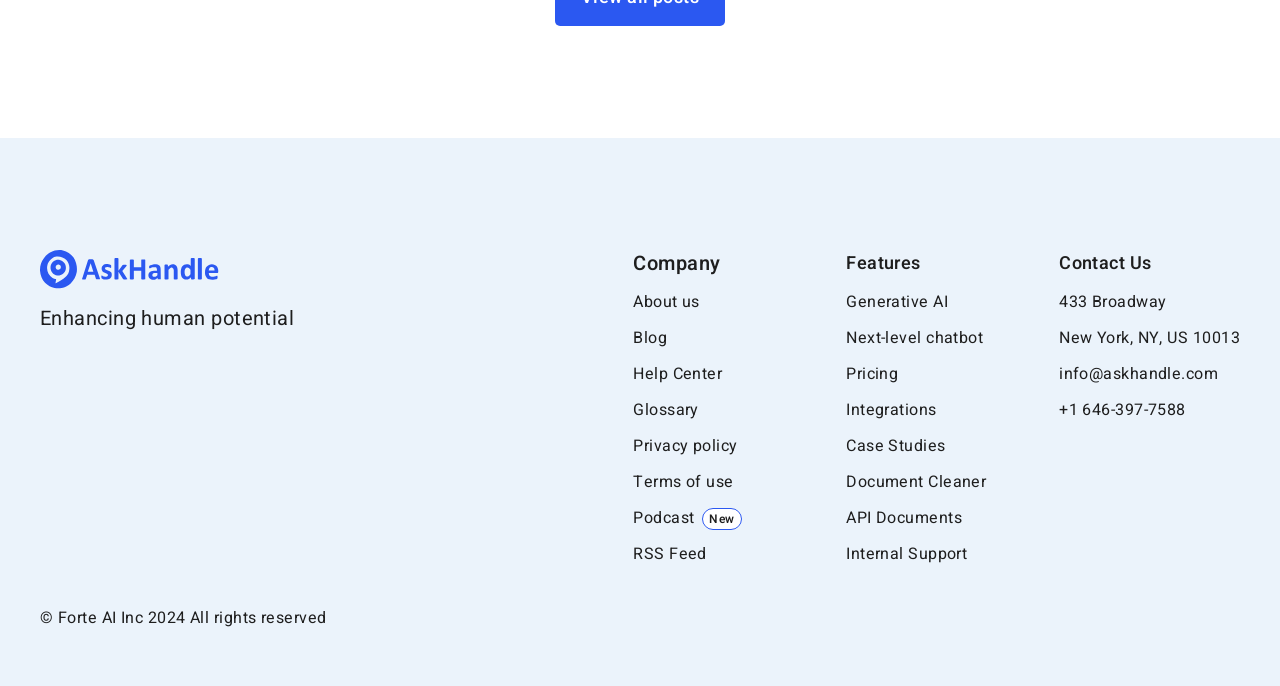Point out the bounding box coordinates of the section to click in order to follow this instruction: "Explore case studies".

[0.661, 0.633, 0.739, 0.668]